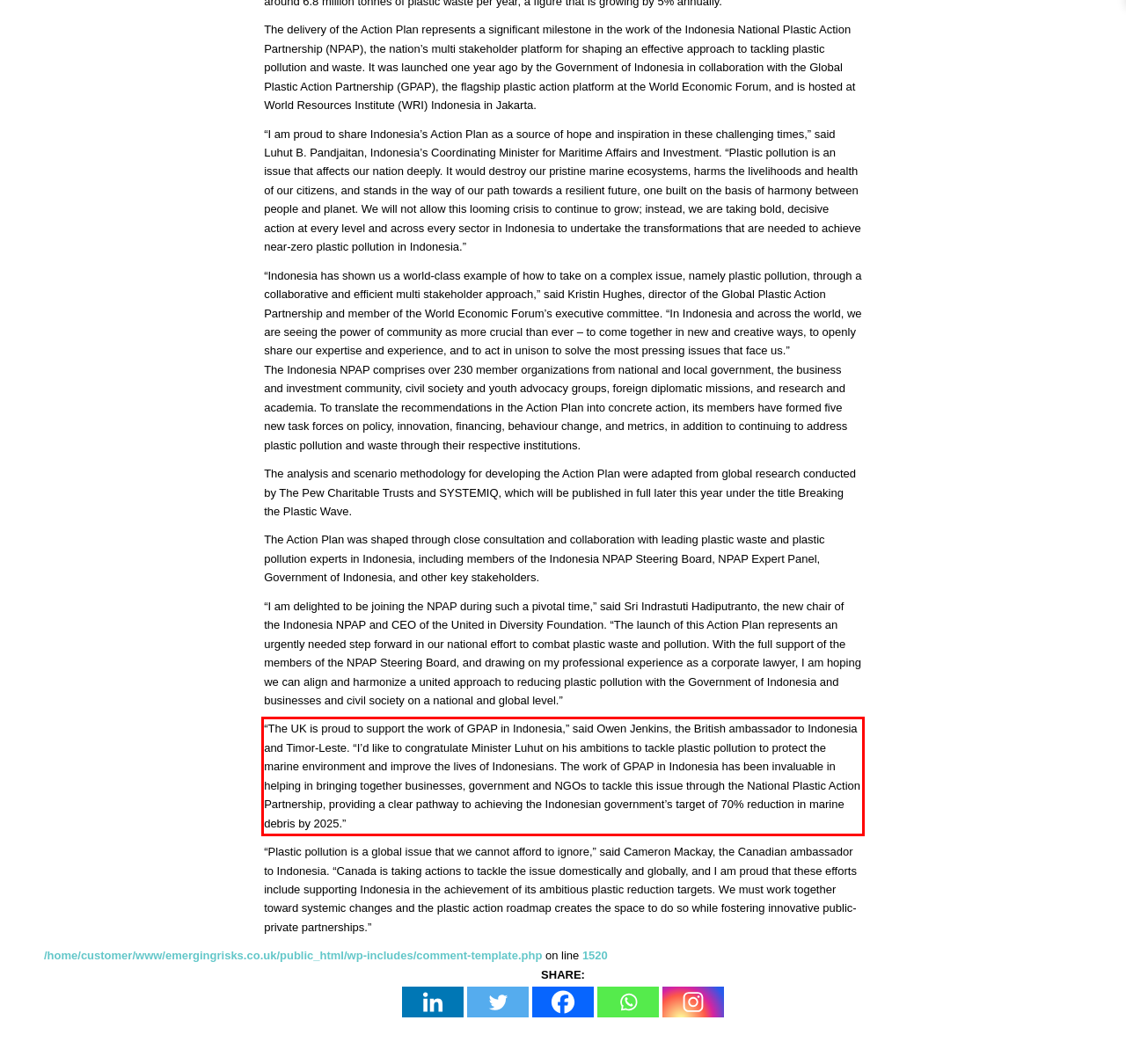Using the provided screenshot of a webpage, recognize and generate the text found within the red rectangle bounding box.

“The UK is proud to support the work of GPAP in Indonesia,” said Owen Jenkins, the British ambassador to Indonesia and Timor-Leste. “I’d like to congratulate Minister Luhut on his ambitions to tackle plastic pollution to protect the marine environment and improve the lives of Indonesians. The work of GPAP in Indonesia has been invaluable in helping in bringing together businesses, government and NGOs to tackle this issue through the National Plastic Action Partnership, providing a clear pathway to achieving the Indonesian government’s target of 70% reduction in marine debris by 2025.”